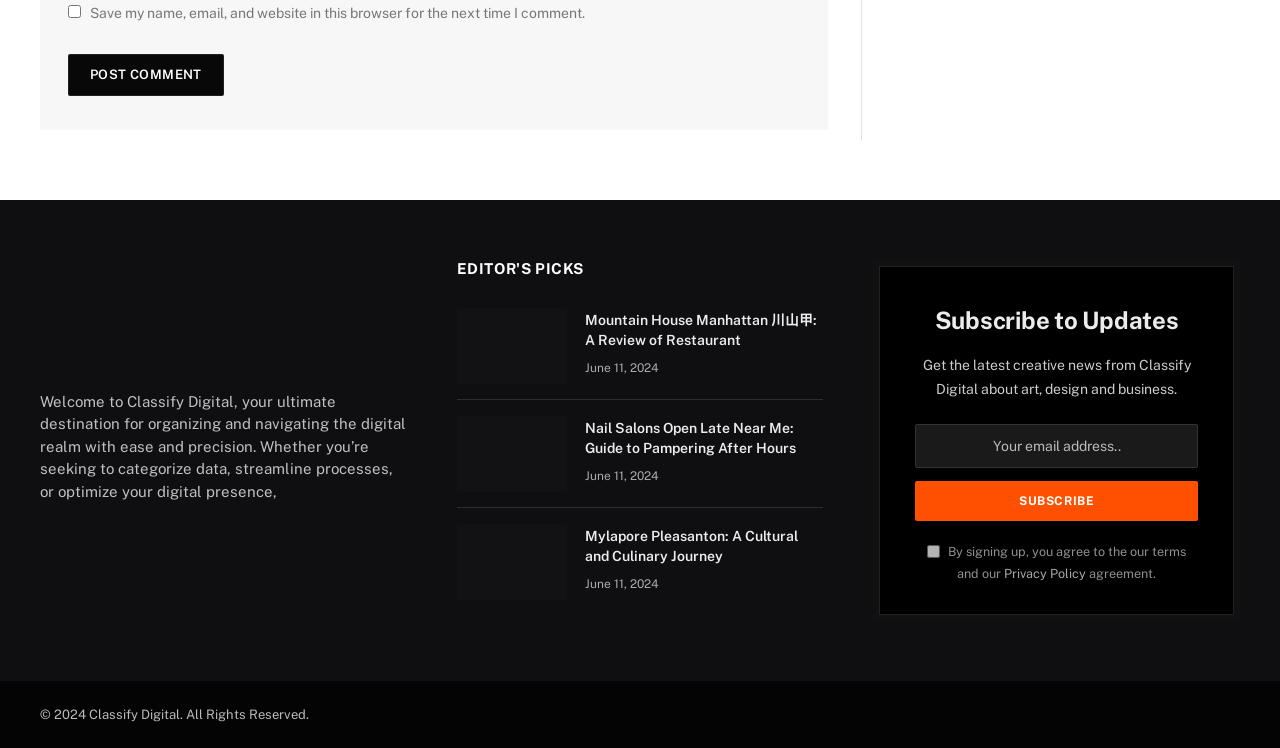Identify the bounding box for the described UI element: "name="submit" value="Post Comment"".

[0.053, 0.072, 0.175, 0.128]